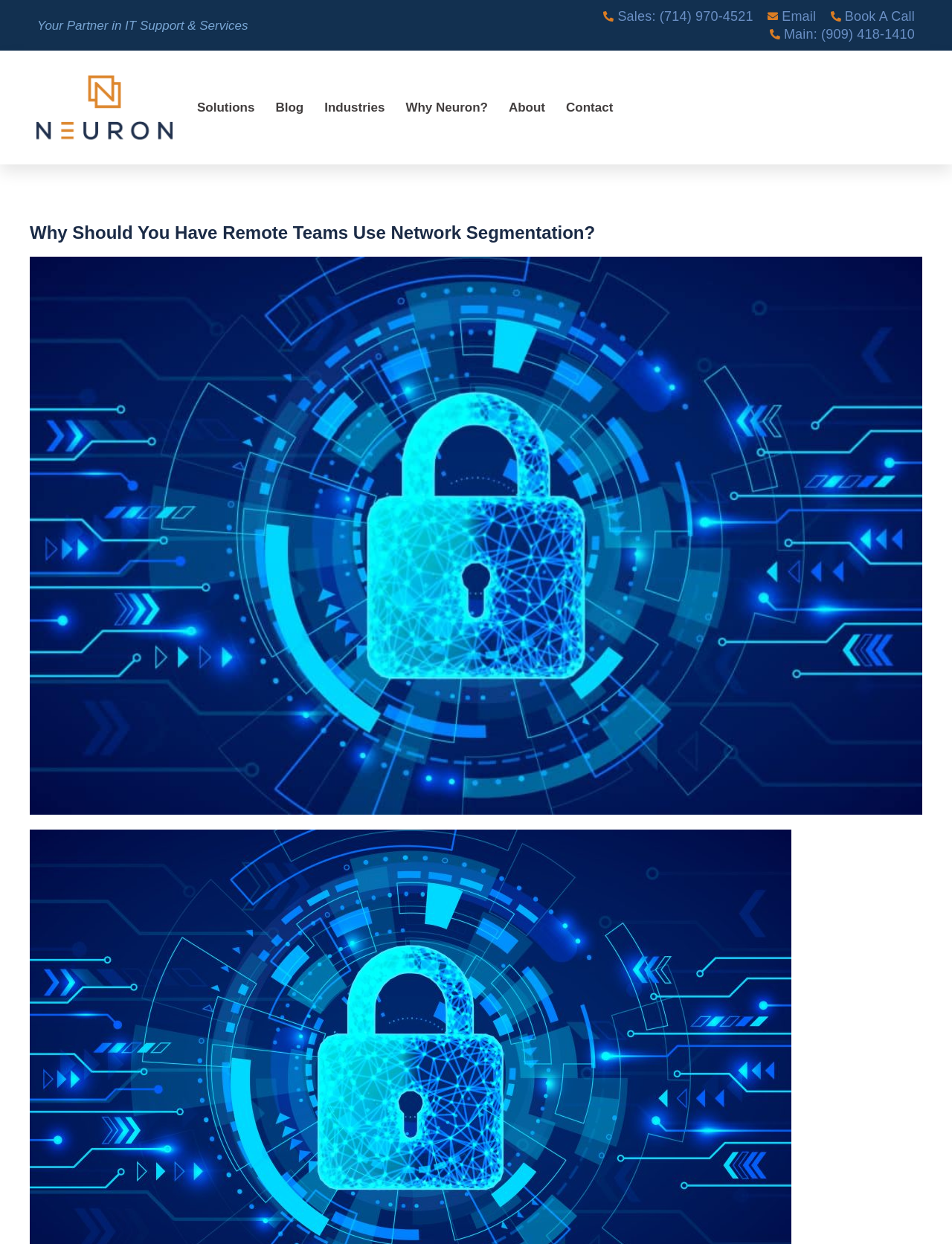Generate a thorough caption detailing the webpage content.

The webpage appears to be a blog article or a landing page from a company called Neuron, which provides IT support and services. At the top left of the page, there is a logo of Neuron, accompanied by a tagline "Your Partner in IT Support & Services". 

To the right of the logo, there are several contact links, including phone numbers and an email address, as well as a "Book A Call" button. Below these contact links, there is a navigation menu with links to different sections of the website, such as "Solutions", "Blog", "Industries", "Why Neuron?", and "Contact". 

The main content of the page is headed by a title "Why Should You Have Remote Teams Use Network Segmentation?", which is positioned near the top center of the page. Below the title, there is a large image of a padlock on a blue background, taking up most of the page's width. 

The meta description suggests that the article or content of the page is related to the trend of remote work and the importance of network segmentation for remote teams.